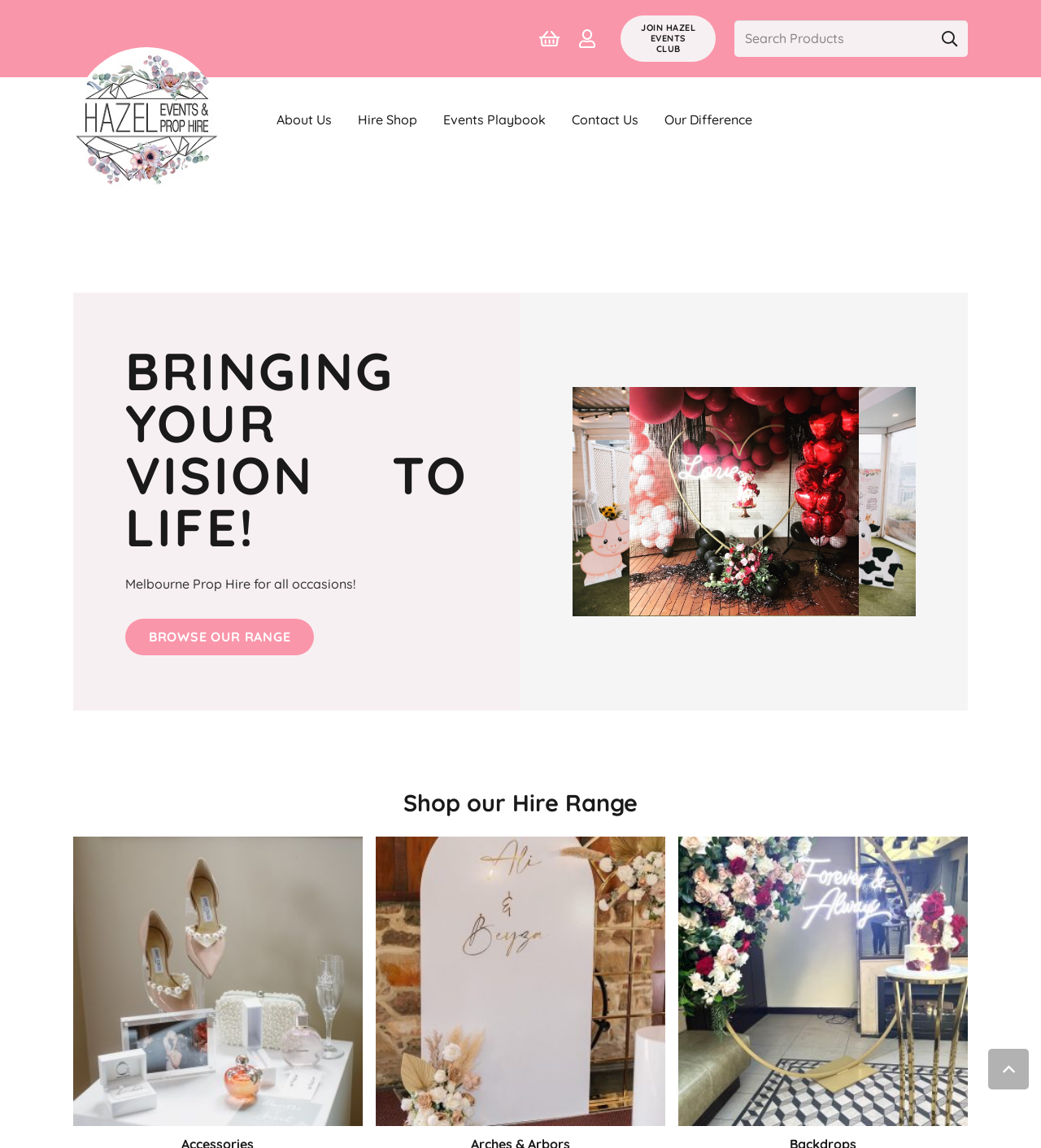What is the name of the company?
Please provide a comprehensive answer based on the information in the image.

The company name 'Hazel Events' is mentioned multiple times on the webpage, including in the links and headings, which suggests that it is the name of the company that provides prop hire and florals services for events.